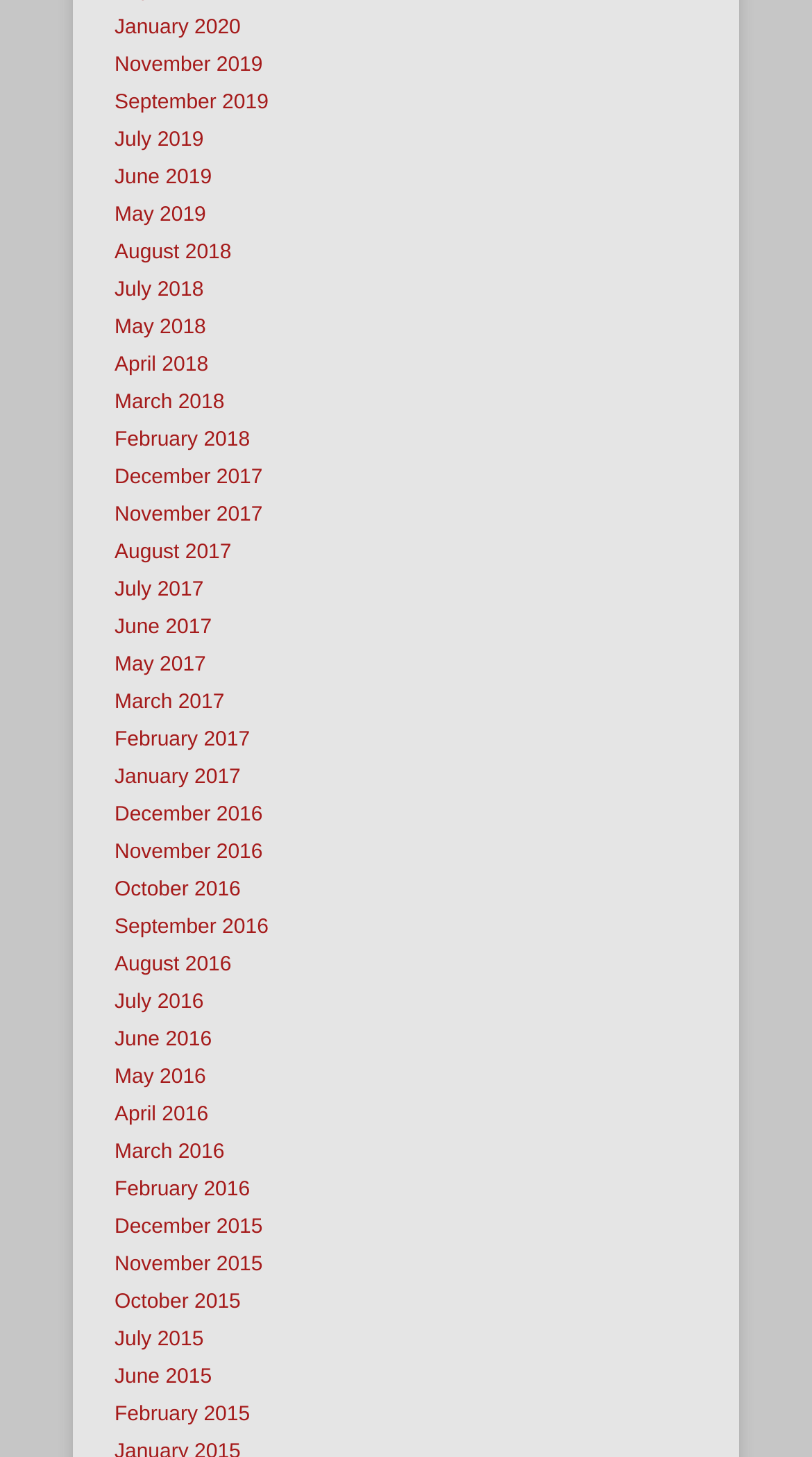What is the most recent month listed?
Provide an in-depth answer to the question, covering all aspects.

By examining the list of links, I found that the most recent month listed is January 2020, which is the first link in the list.